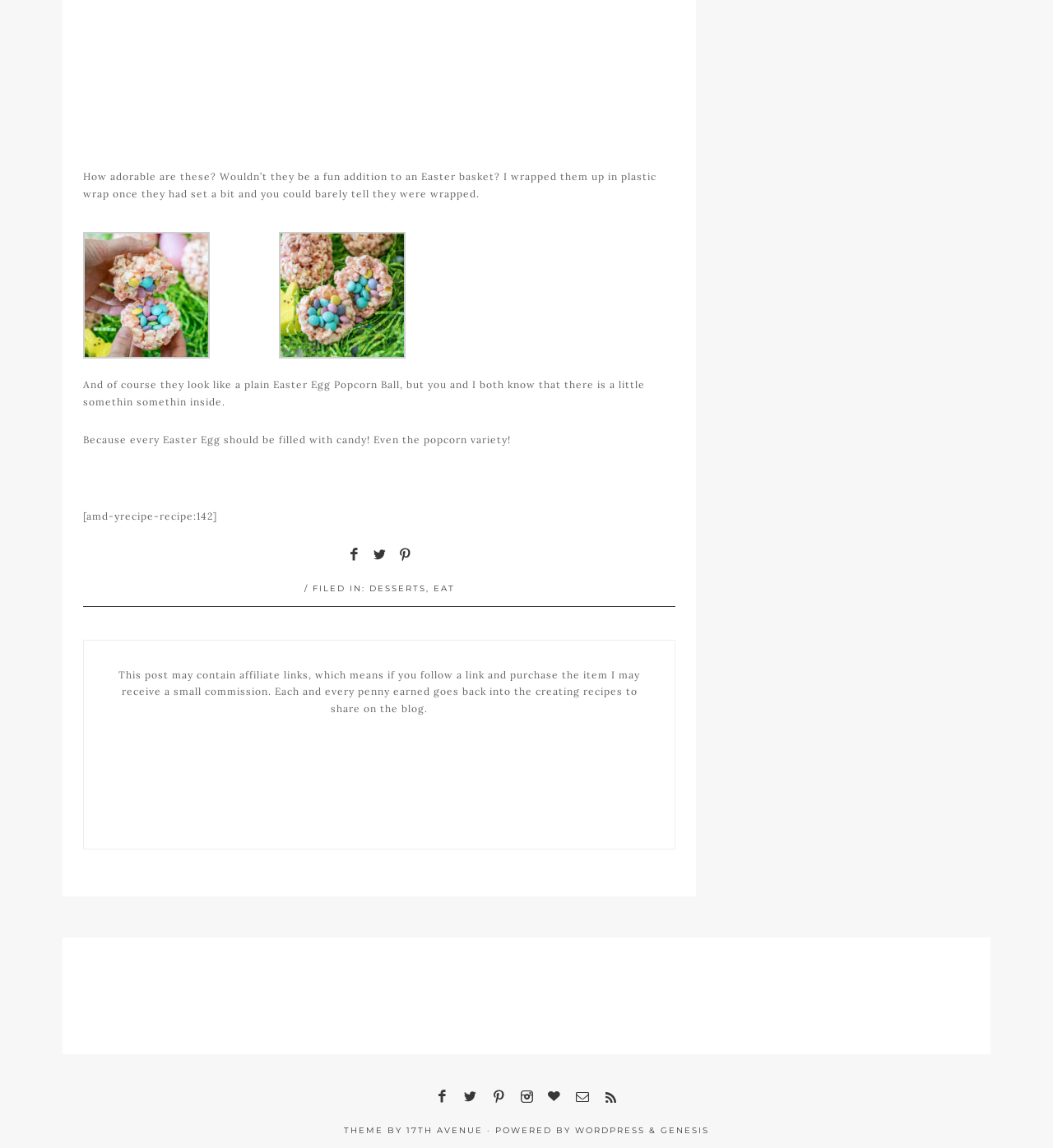Pinpoint the bounding box coordinates of the clickable element needed to complete the instruction: "Click the 'WORDPRESS' link". The coordinates should be provided as four float numbers between 0 and 1: [left, top, right, bottom].

[0.546, 0.98, 0.612, 0.989]